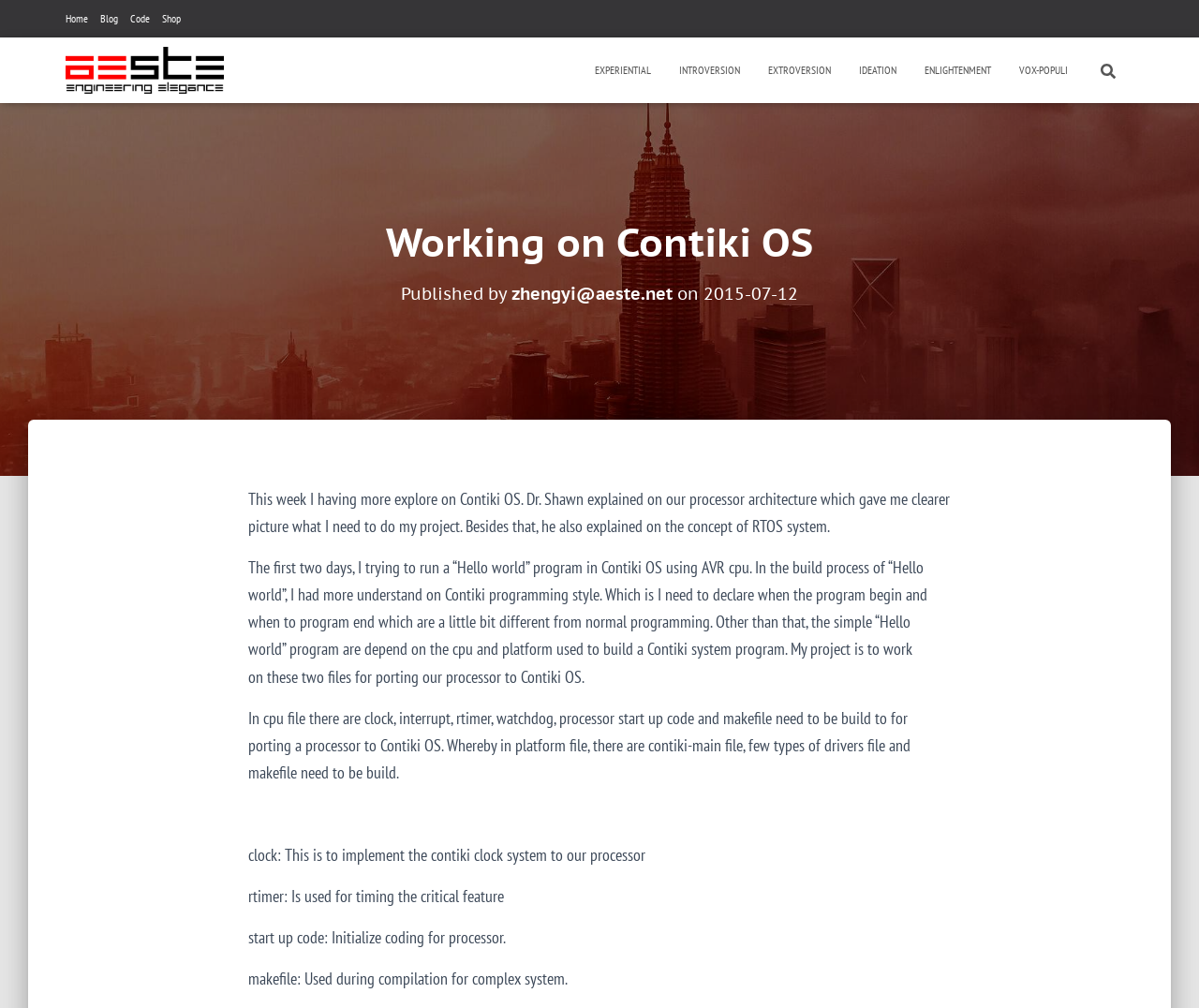Please locate the bounding box coordinates of the element that needs to be clicked to achieve the following instruction: "Click on the 'Home' link". The coordinates should be four float numbers between 0 and 1, i.e., [left, top, right, bottom].

[0.055, 0.0, 0.073, 0.037]